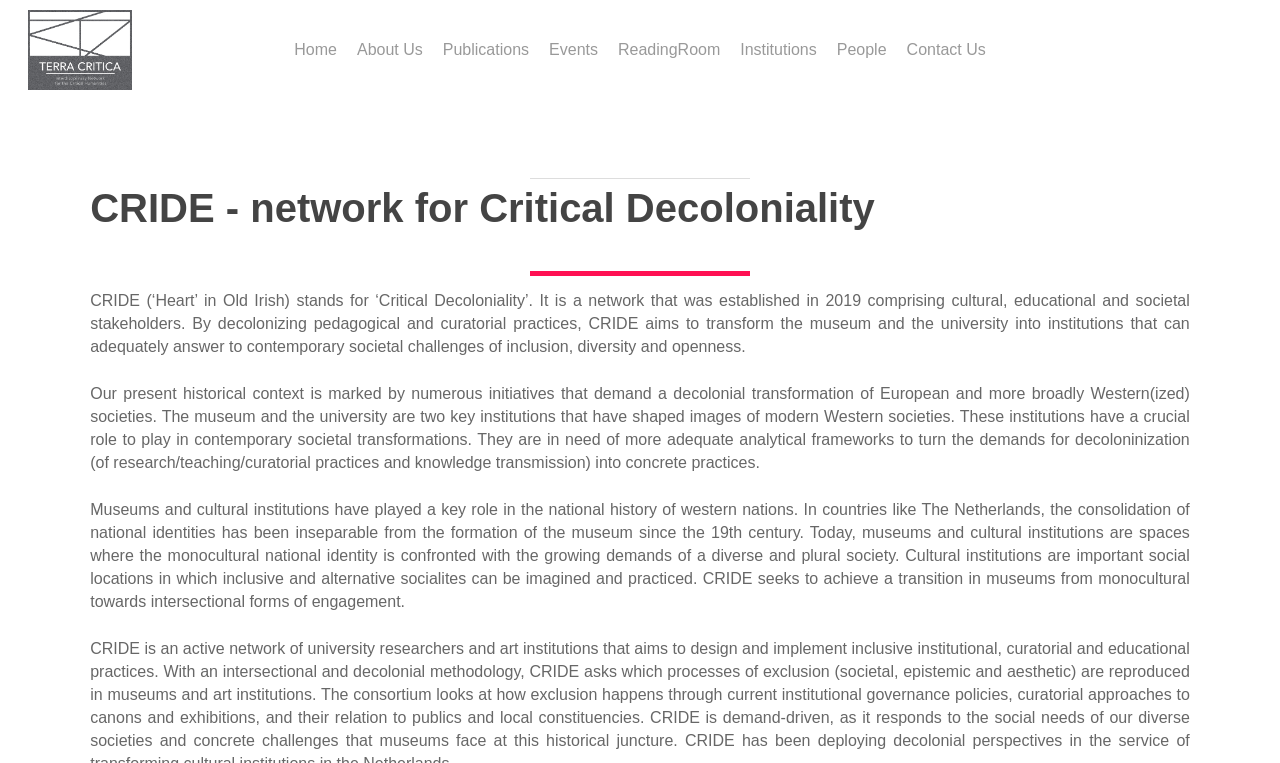Bounding box coordinates are to be given in the format (top-left x, top-left y, bottom-right x, bottom-right y). All values must be floating point numbers between 0 and 1. Provide the bounding box coordinate for the UI element described as: June 11, 2024

None